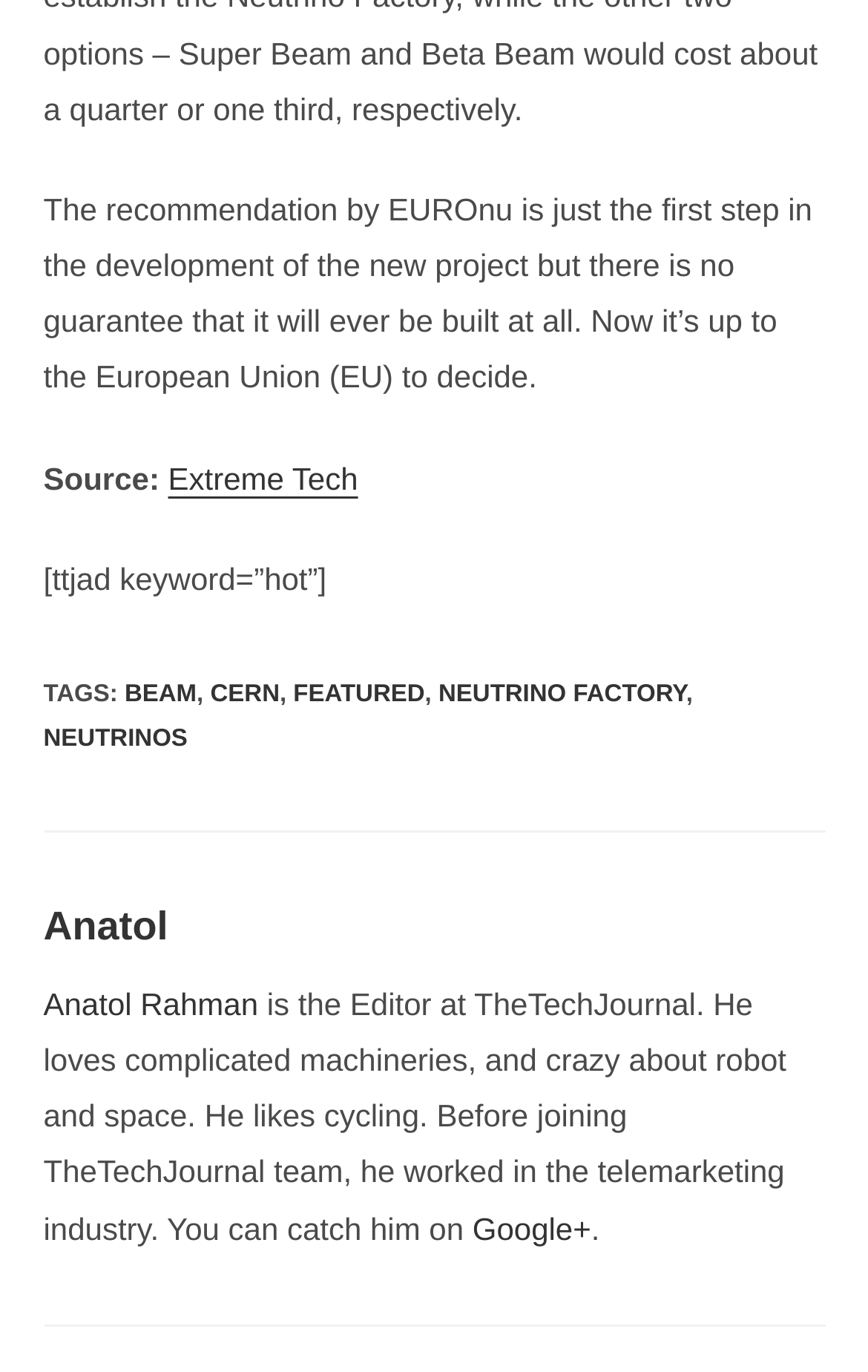Predict the bounding box of the UI element based on the description: "neutrinos". The coordinates should be four float numbers between 0 and 1, formatted as [left, top, right, bottom].

[0.05, 0.529, 0.216, 0.548]